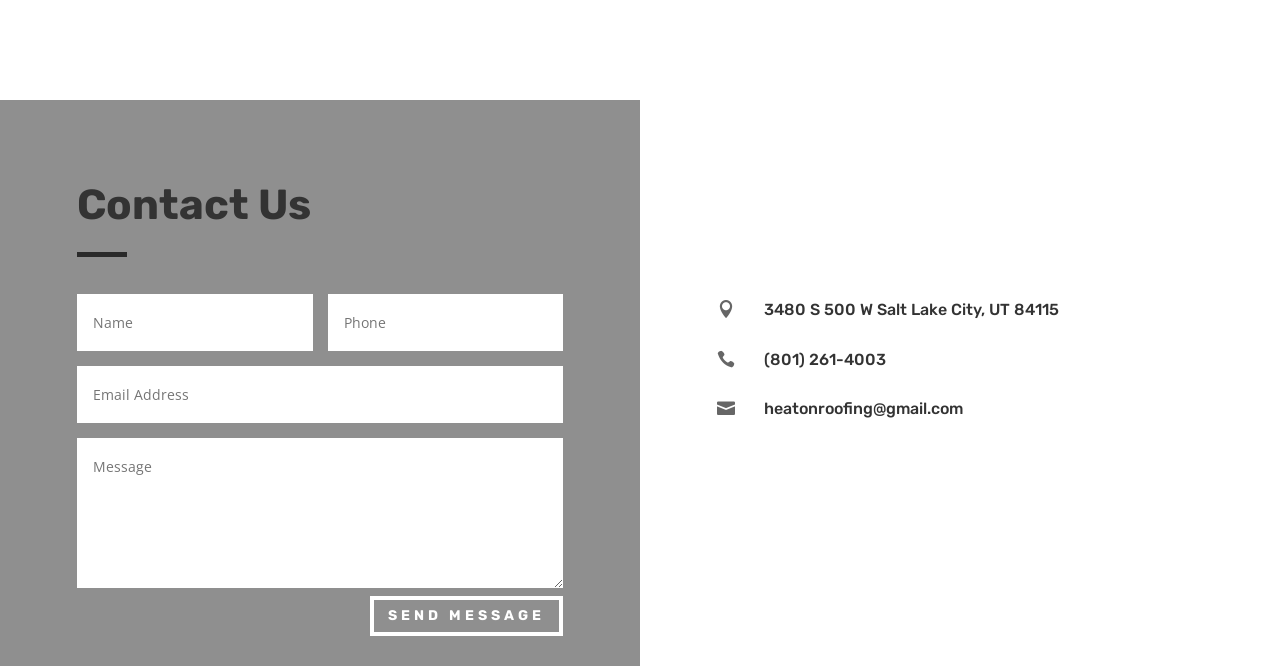Please reply with a single word or brief phrase to the question: 
What is the phone number of the company?

(801) 261-4003